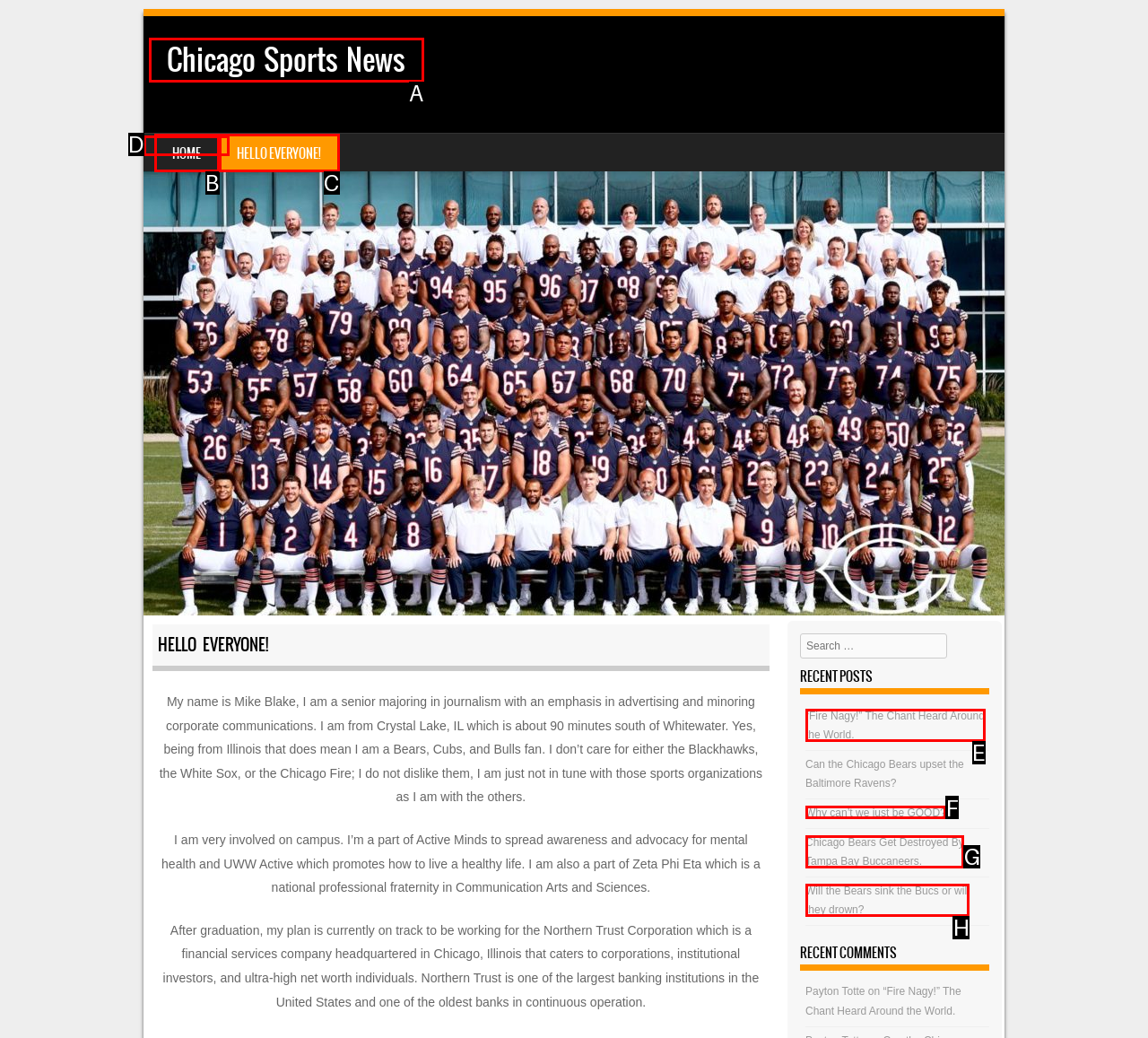Determine the HTML element to click for the instruction: View the '“Fire Nagy!” The Chant Heard Around the World.' post.
Answer with the letter corresponding to the correct choice from the provided options.

E